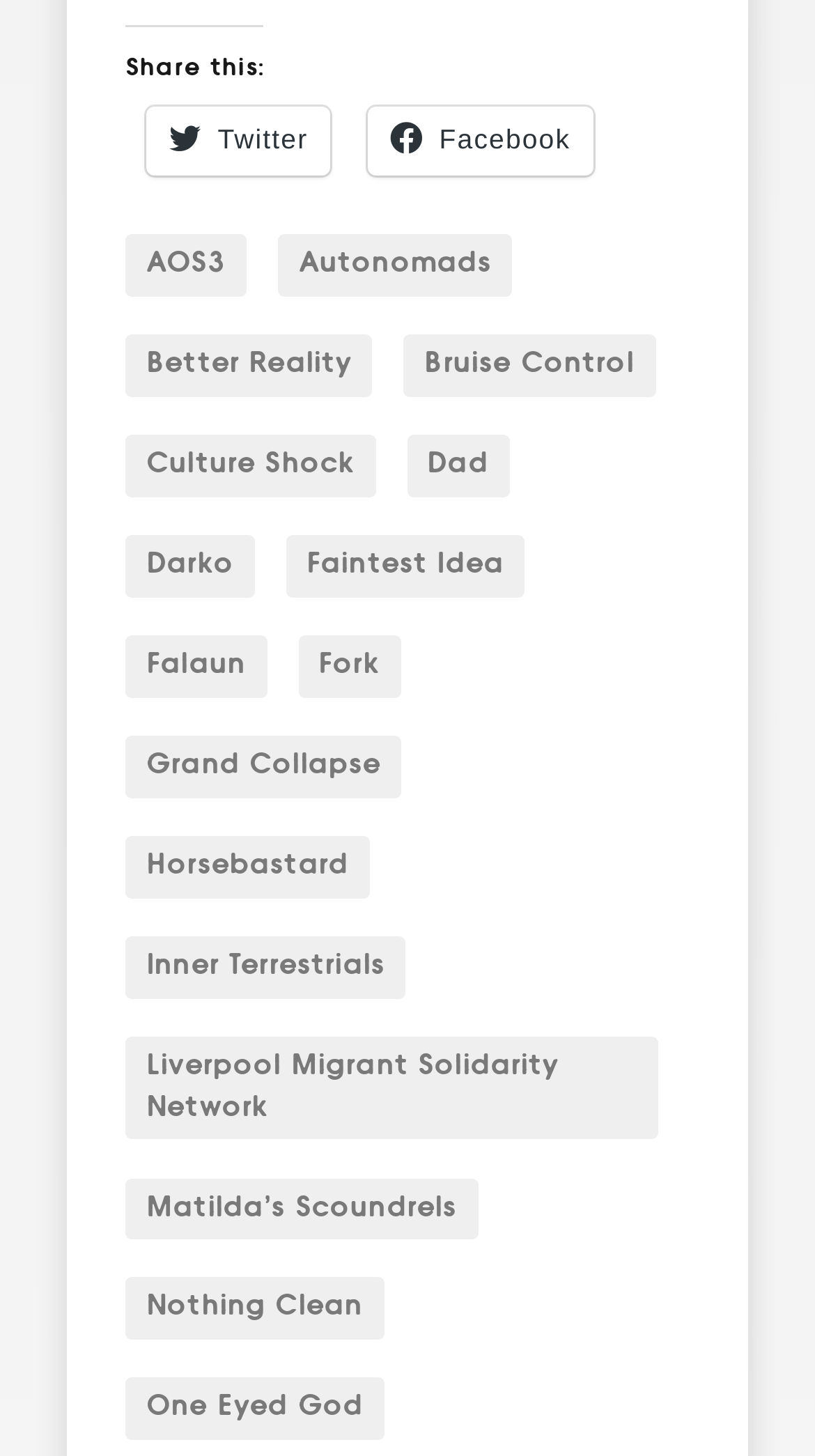Kindly determine the bounding box coordinates for the clickable area to achieve the given instruction: "view October 2018".

None